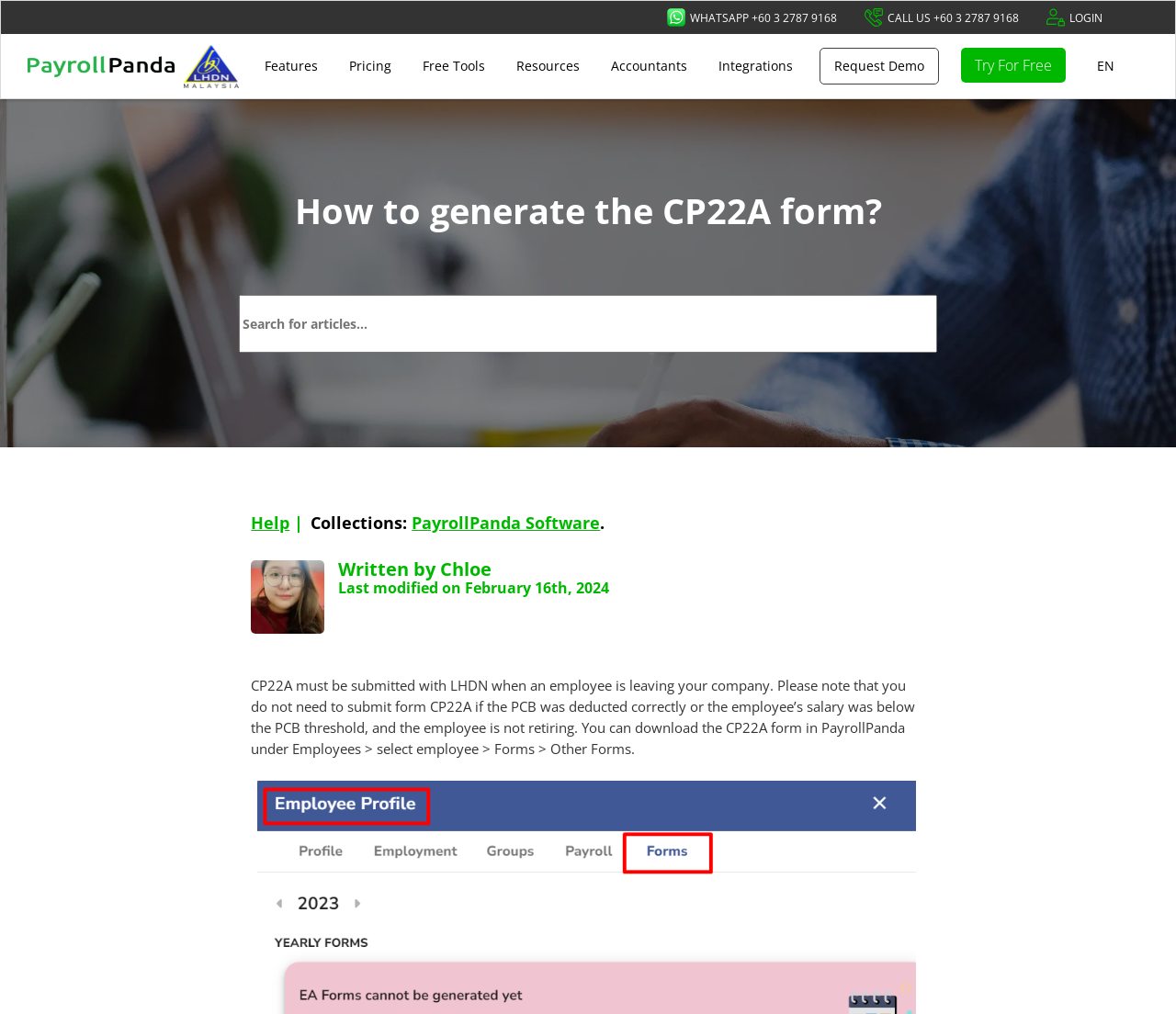What is the threshold condition for submitting CP22A form?
Using the image as a reference, deliver a detailed and thorough answer to the question.

I found the threshold condition by reading the article content, where it mentions 'Please note that you do not need to submit form CP22A if the PCB was deducted correctly or the employee’s salary was below the PCB threshold...'.